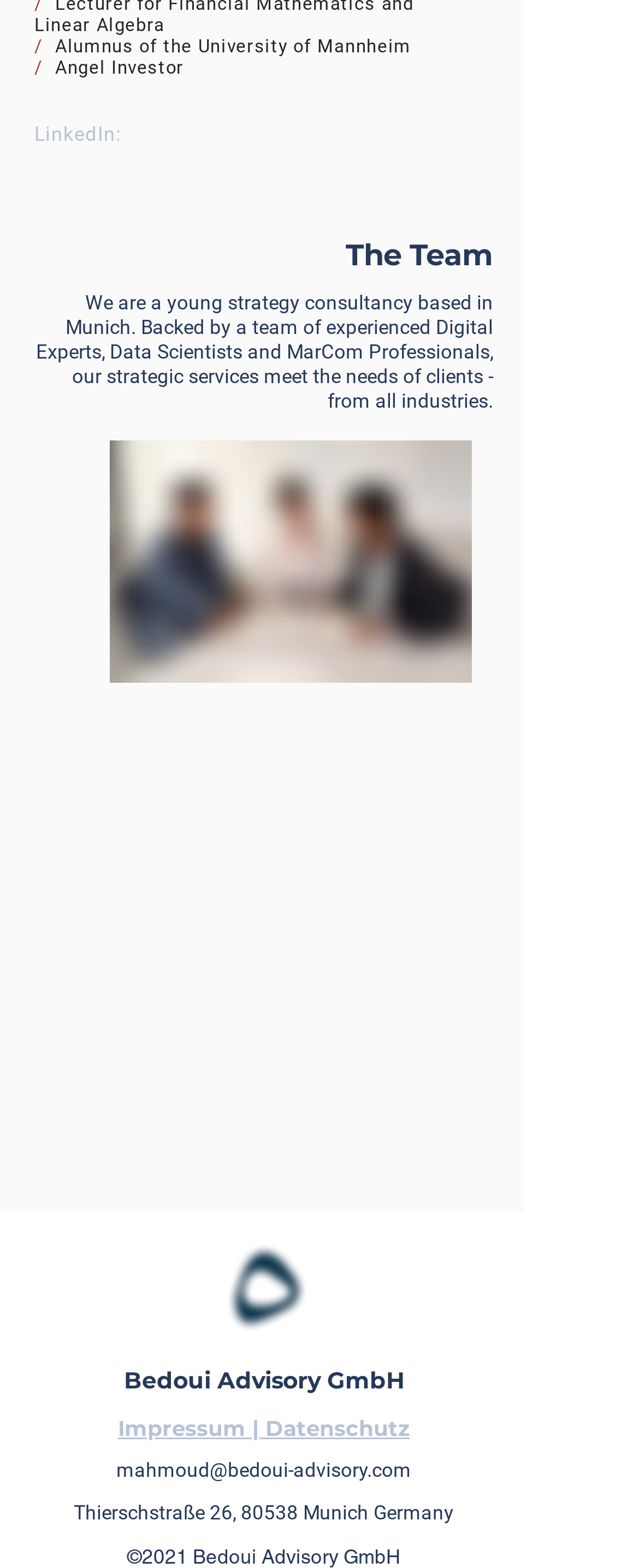Examine the screenshot and answer the question in as much detail as possible: Where is the company located?

I found the company location by looking at the static text element with the bounding box coordinates [0.115, 0.958, 0.71, 0.973], which contains the text 'Thierschstraße 26, 80538 Munich Germany'. The location is mentioned as Munich Germany.